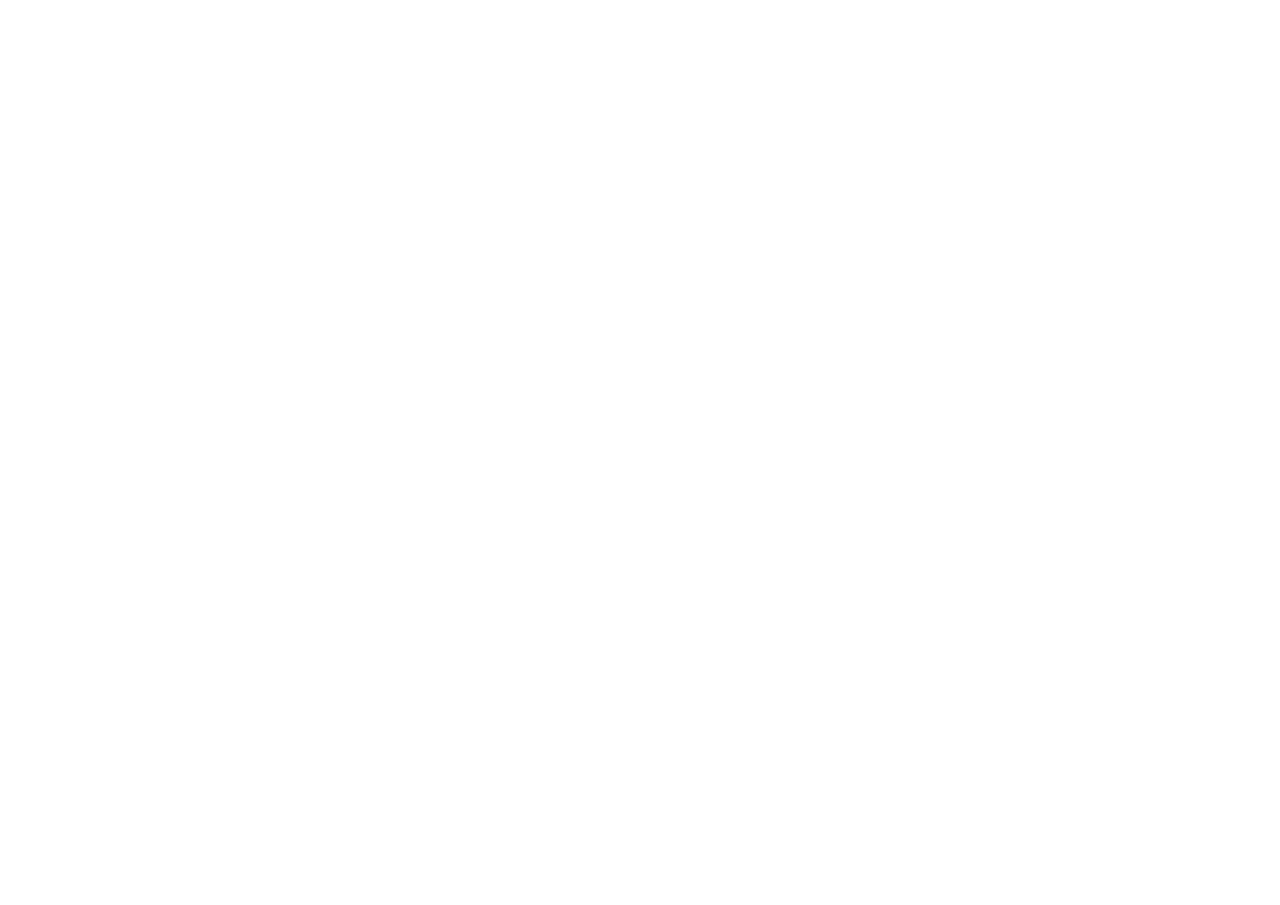Identify the bounding box coordinates for the UI element described as follows: "Home". Ensure the coordinates are four float numbers between 0 and 1, formatted as [left, top, right, bottom].

None